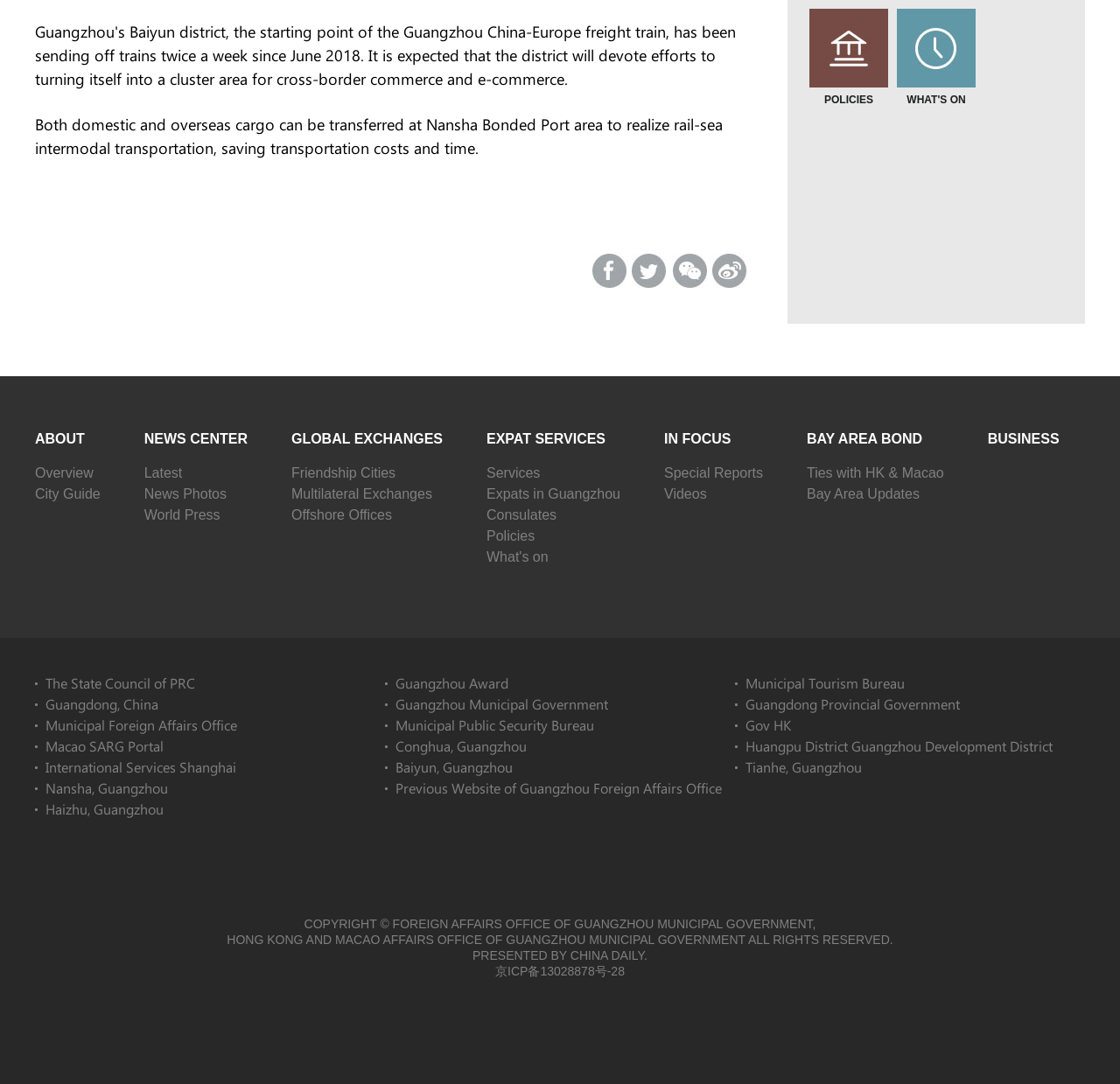What is the main topic of this webpage?
Please provide a single word or phrase as your answer based on the screenshot.

Guangzhou Foreign Affairs